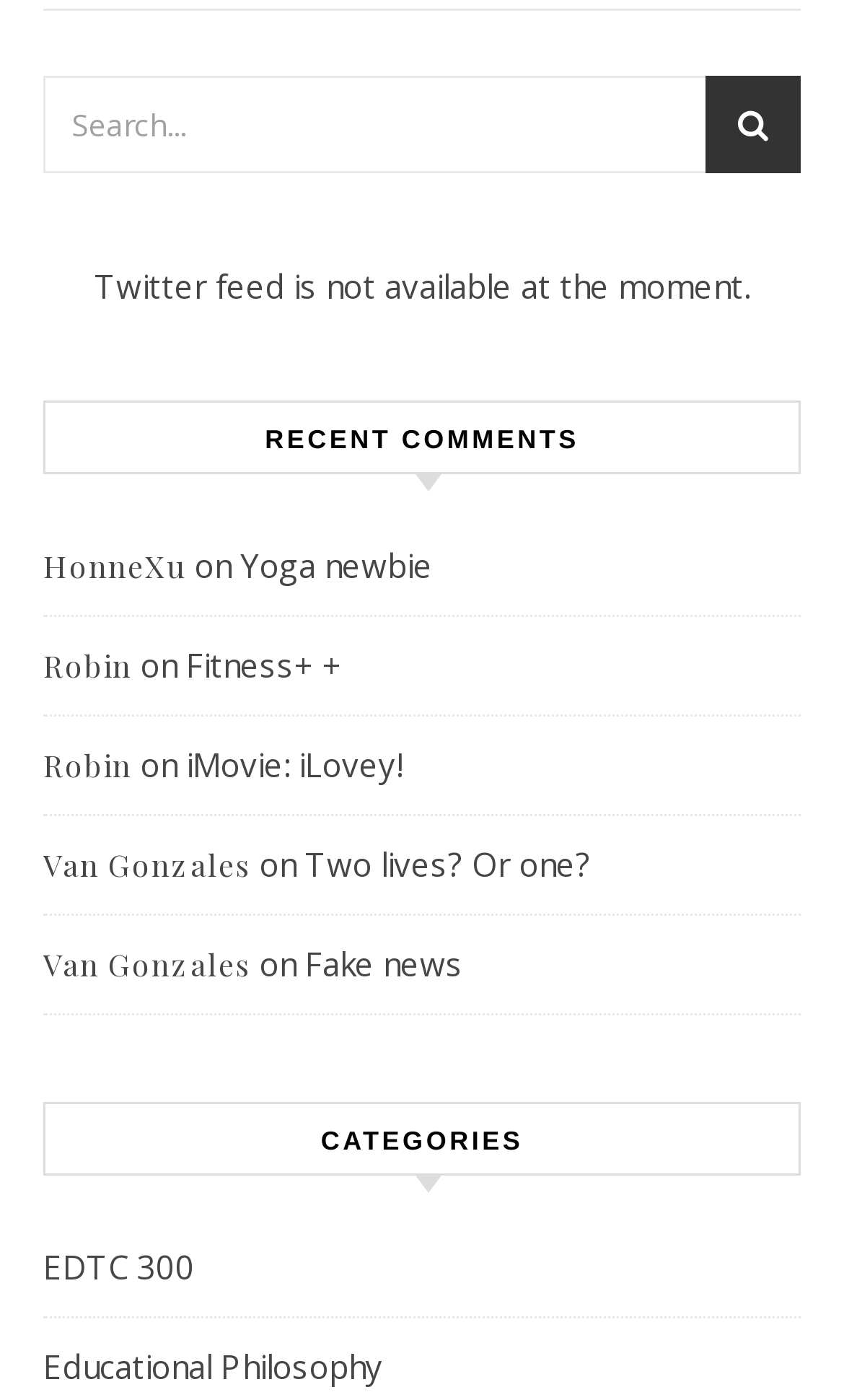Based on the visual content of the image, answer the question thoroughly: What is the text above the 'CATEGORIES' heading?

The 'Twitter feed is not available at the moment.' text is a StaticText element located above the 'CATEGORIES' heading.